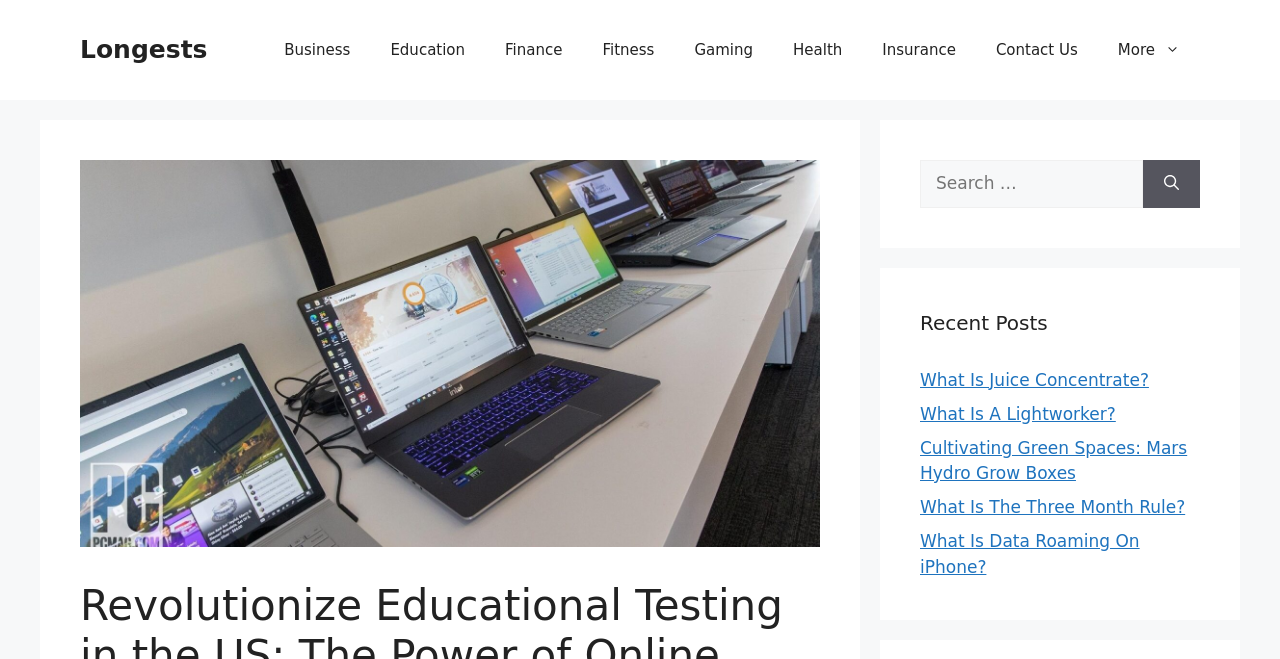Please find the bounding box coordinates for the clickable element needed to perform this instruction: "Go to Education page".

[0.289, 0.03, 0.379, 0.121]